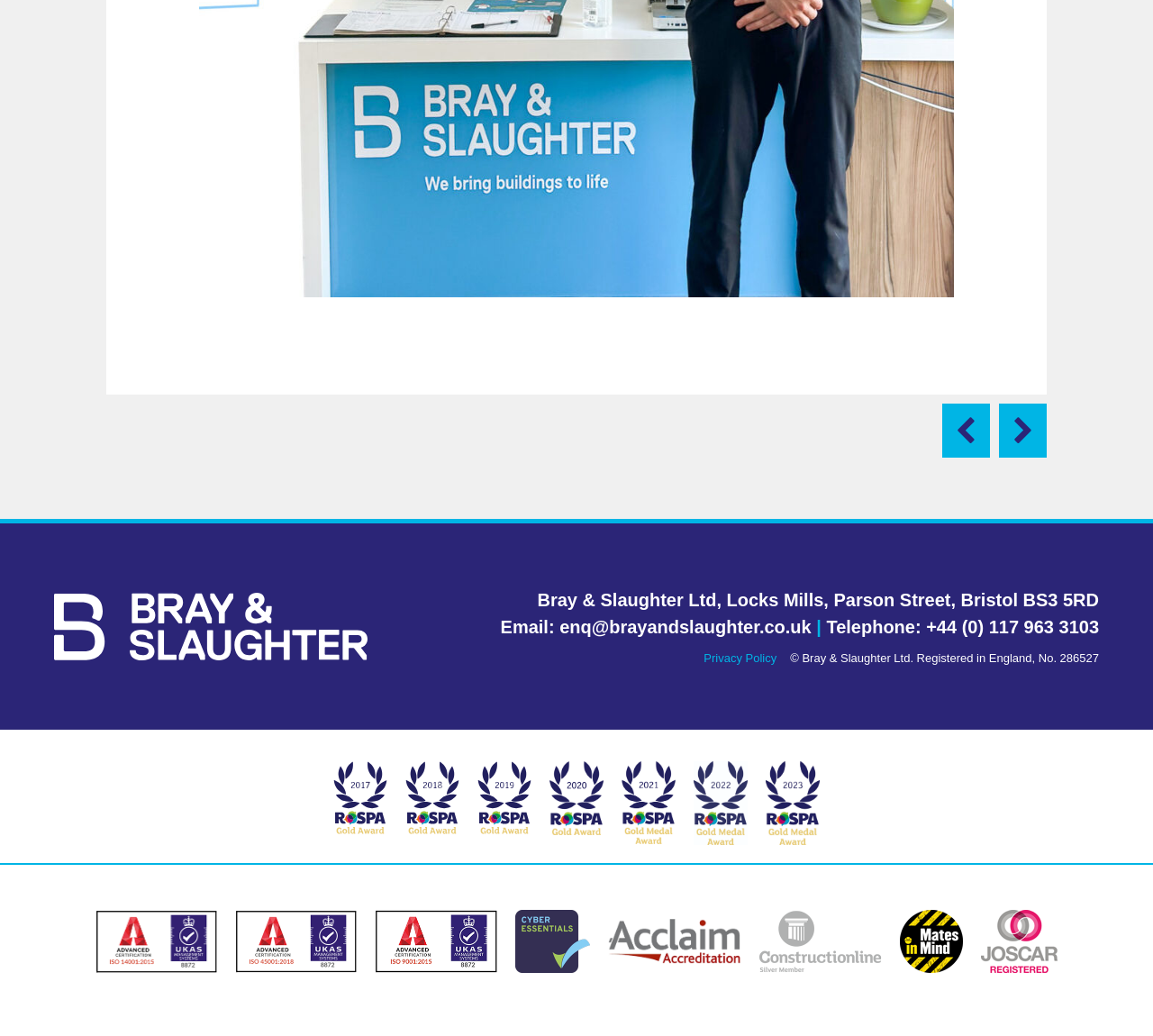What is the company's email address?
Examine the image and provide an in-depth answer to the question.

The company's email address can be found in the contact information section, where it is listed as 'Email: ' followed by the email address 'enq@brayandslaughter.co.uk'.